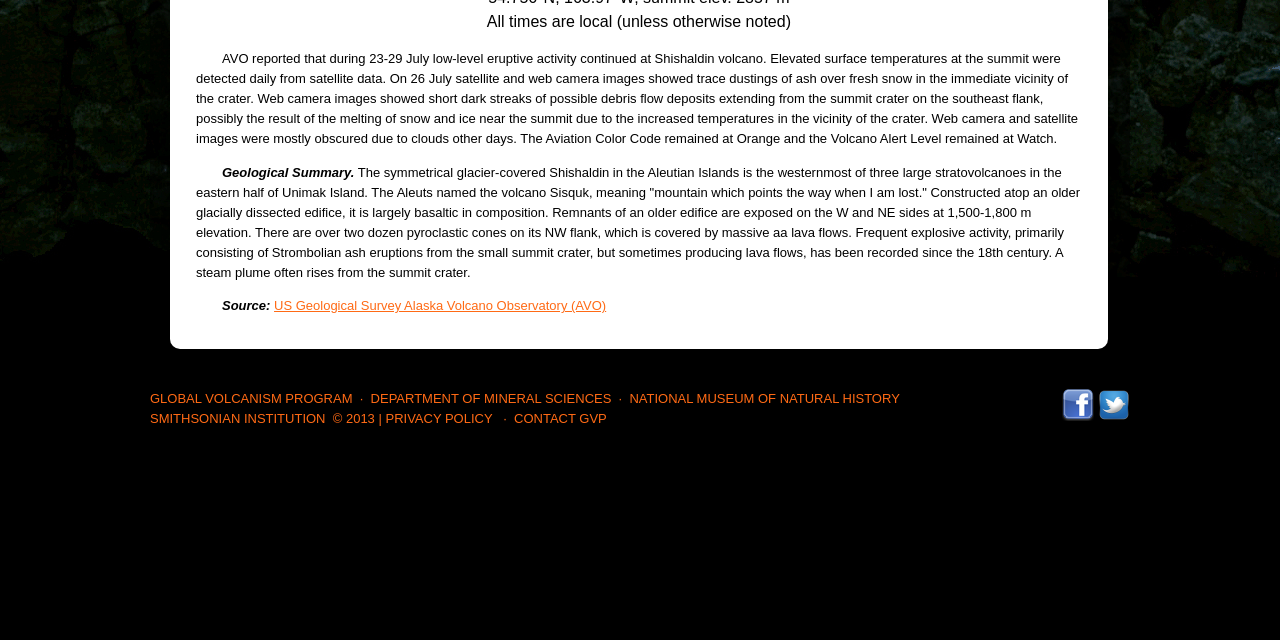Please determine the bounding box of the UI element that matches this description: Global Volcanism Program. The coordinates should be given as (top-left x, top-left y, bottom-right x, bottom-right y), with all values between 0 and 1.

[0.117, 0.611, 0.275, 0.635]